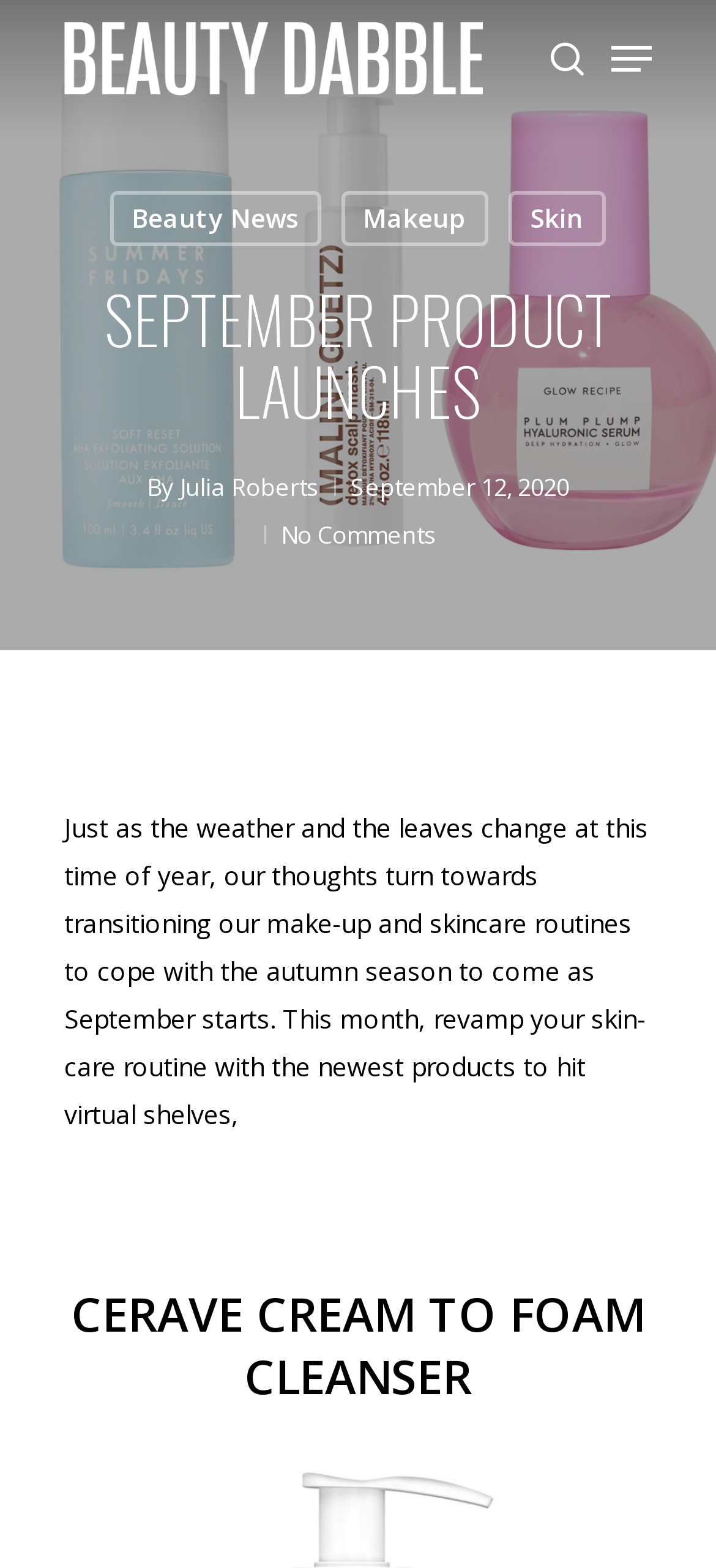Please identify the bounding box coordinates of the clickable element to fulfill the following instruction: "Visit the BeautyDabble homepage". The coordinates should be four float numbers between 0 and 1, i.e., [left, top, right, bottom].

[0.09, 0.014, 0.675, 0.061]